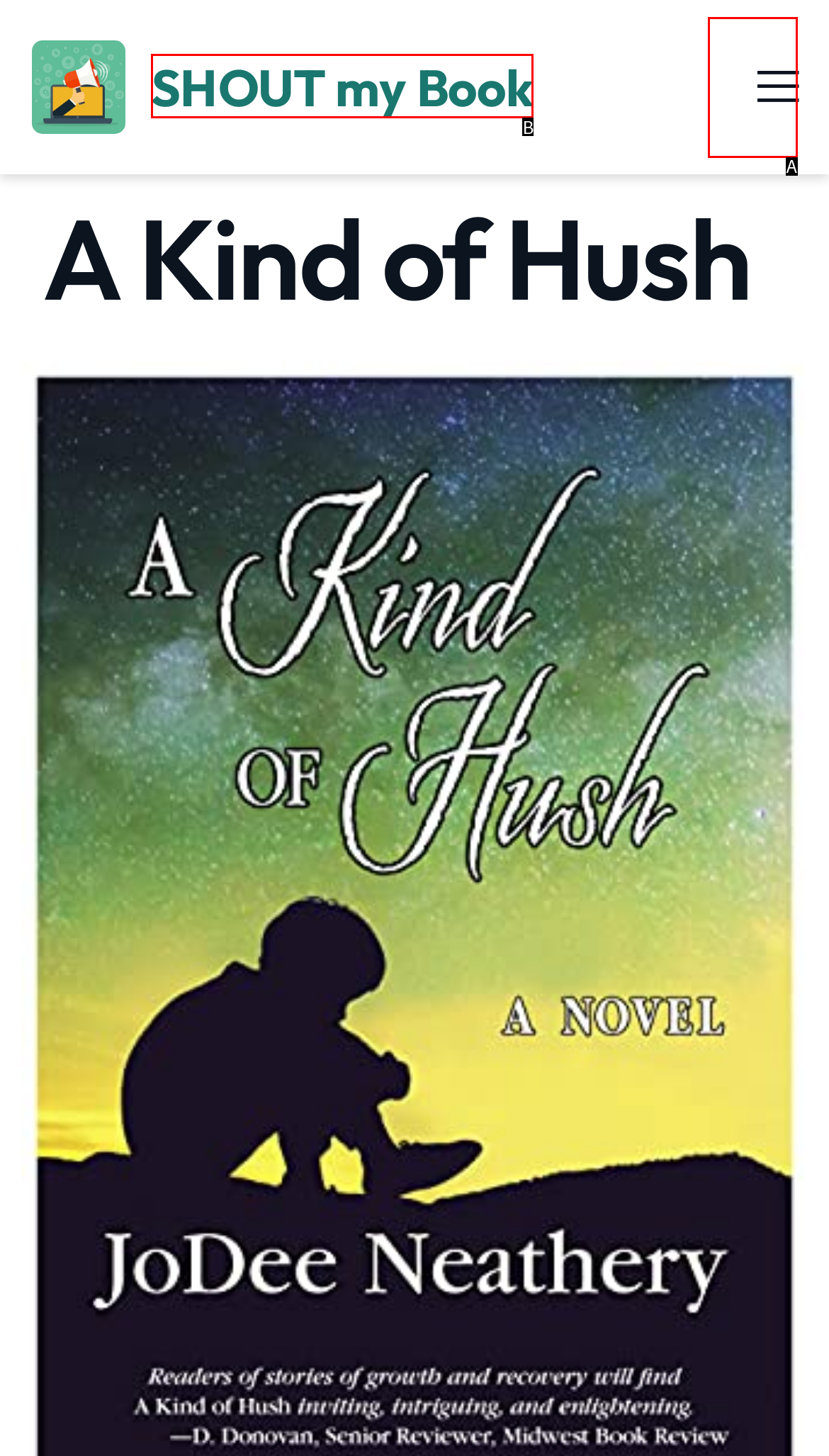Identify which HTML element aligns with the description: SHOUT my Book
Answer using the letter of the correct choice from the options available.

B